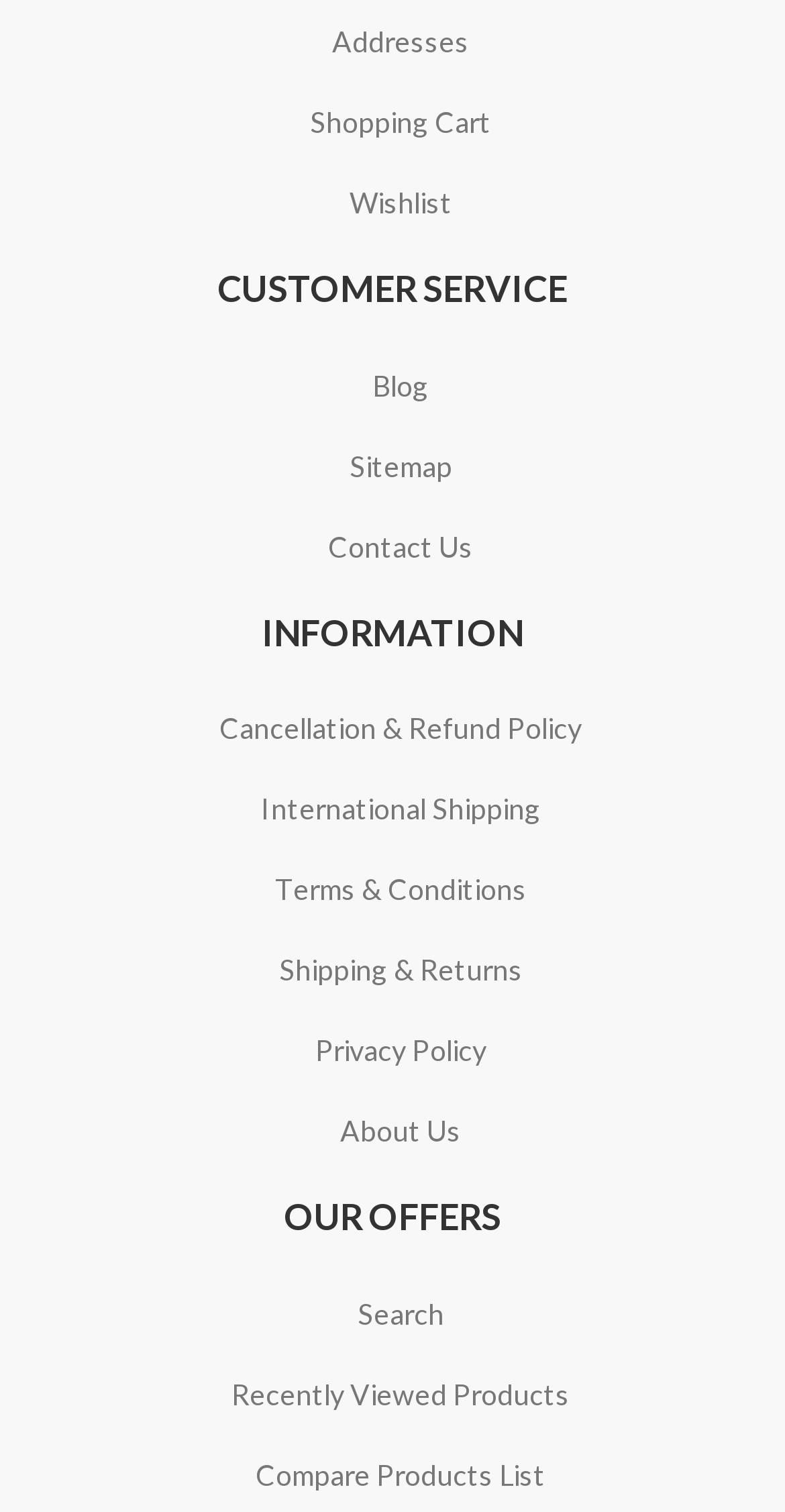Could you indicate the bounding box coordinates of the region to click in order to complete this instruction: "View wishlist".

[0.424, 0.121, 0.576, 0.148]